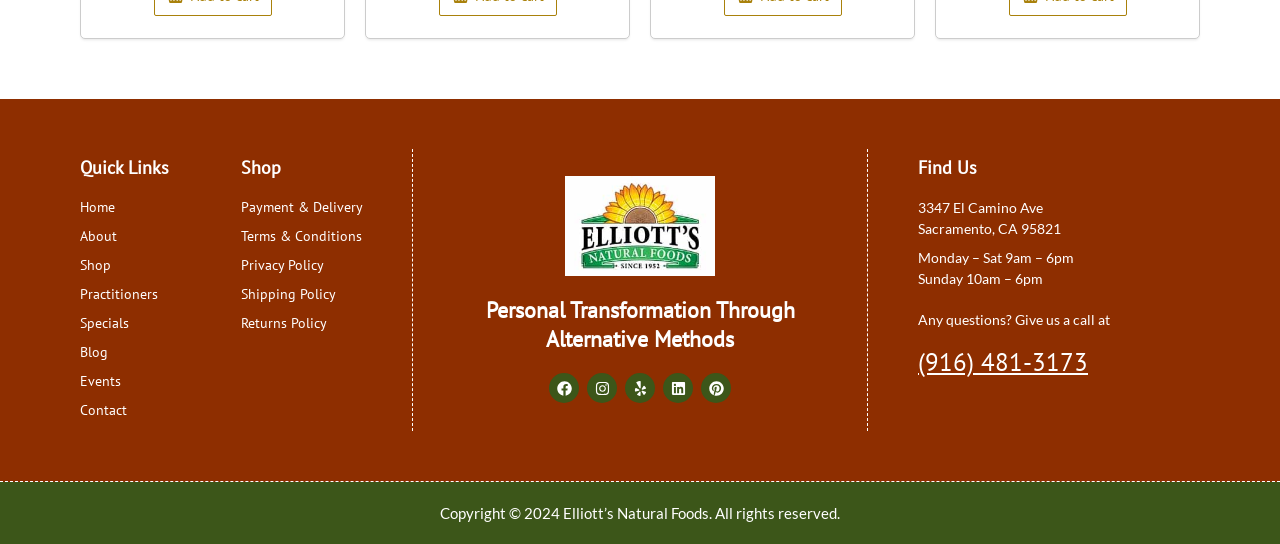Please identify the bounding box coordinates for the region that you need to click to follow this instruction: "Visit the 'Shop' page".

[0.062, 0.468, 0.188, 0.507]